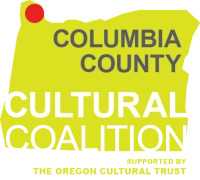Offer a detailed explanation of what is happening in the image.

The image prominently features the logo of the Columbia County Cultural Coalition (CCCC), presented against a bright yellow background. The design includes an outline of Oregon, with a red dot marking the location of Columbia County. "COLUMBIA COUNTY" is displayed in bold, dark gray letters at the top, while the word "CULTURAL" is emphasized in large, white font below, conveying the coalition's focus on enhancing cultural initiatives. At the bottom, the text "SUPPORTED BY THE OREGON CULTURAL TRUST" indicates the coalition's partnership with the trust, highlighting its commitment to fostering the arts and culture within the community. This logo symbolizes the coalition’s mission since its establishment in 2006 to enrich the artistic and cultural landscape for residents of Columbia County.